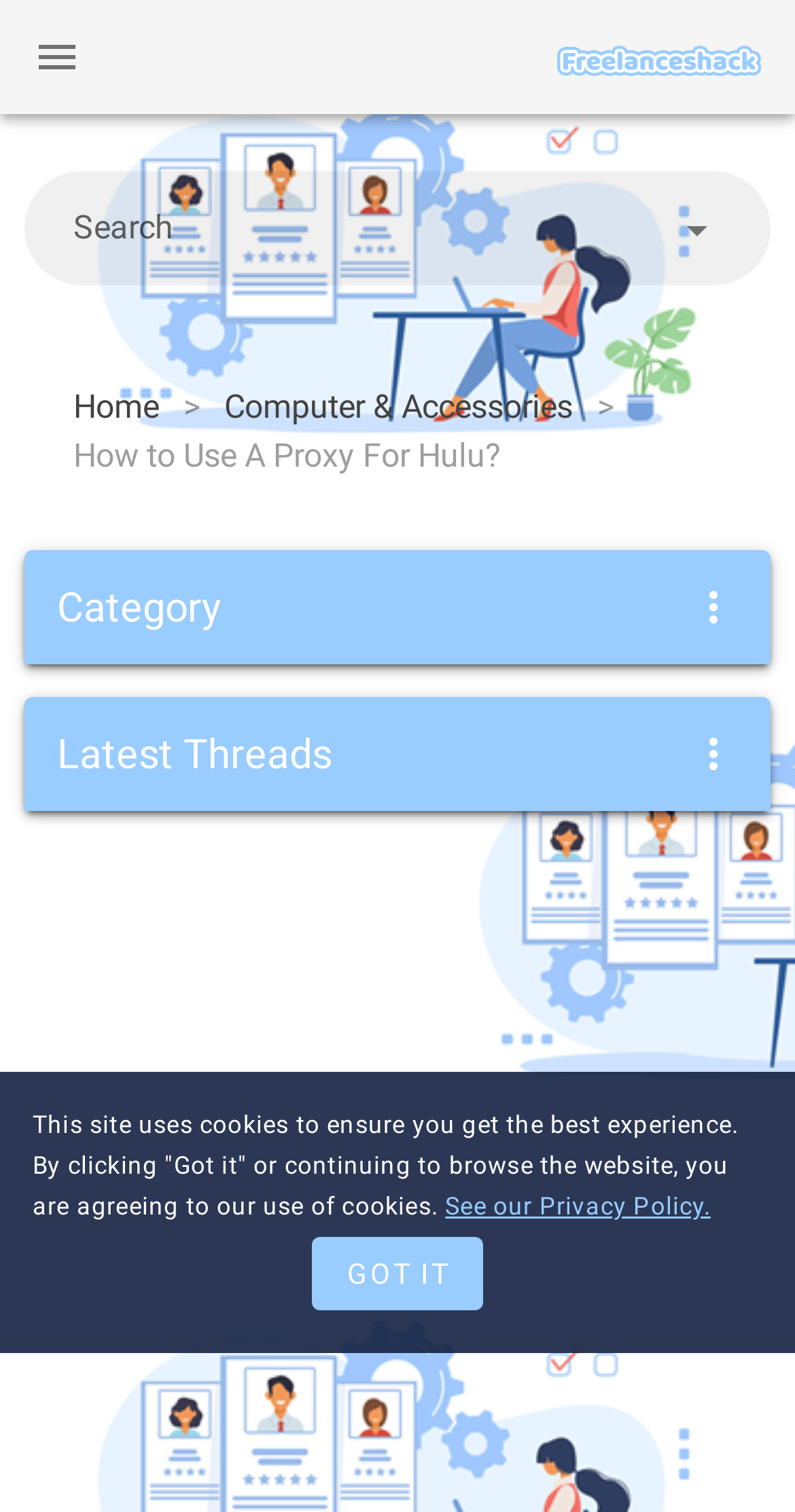Determine the bounding box coordinates of the region I should click to achieve the following instruction: "Click the search button". Ensure the bounding box coordinates are four float numbers between 0 and 1, i.e., [left, top, right, bottom].

[0.01, 0.005, 0.133, 0.07]